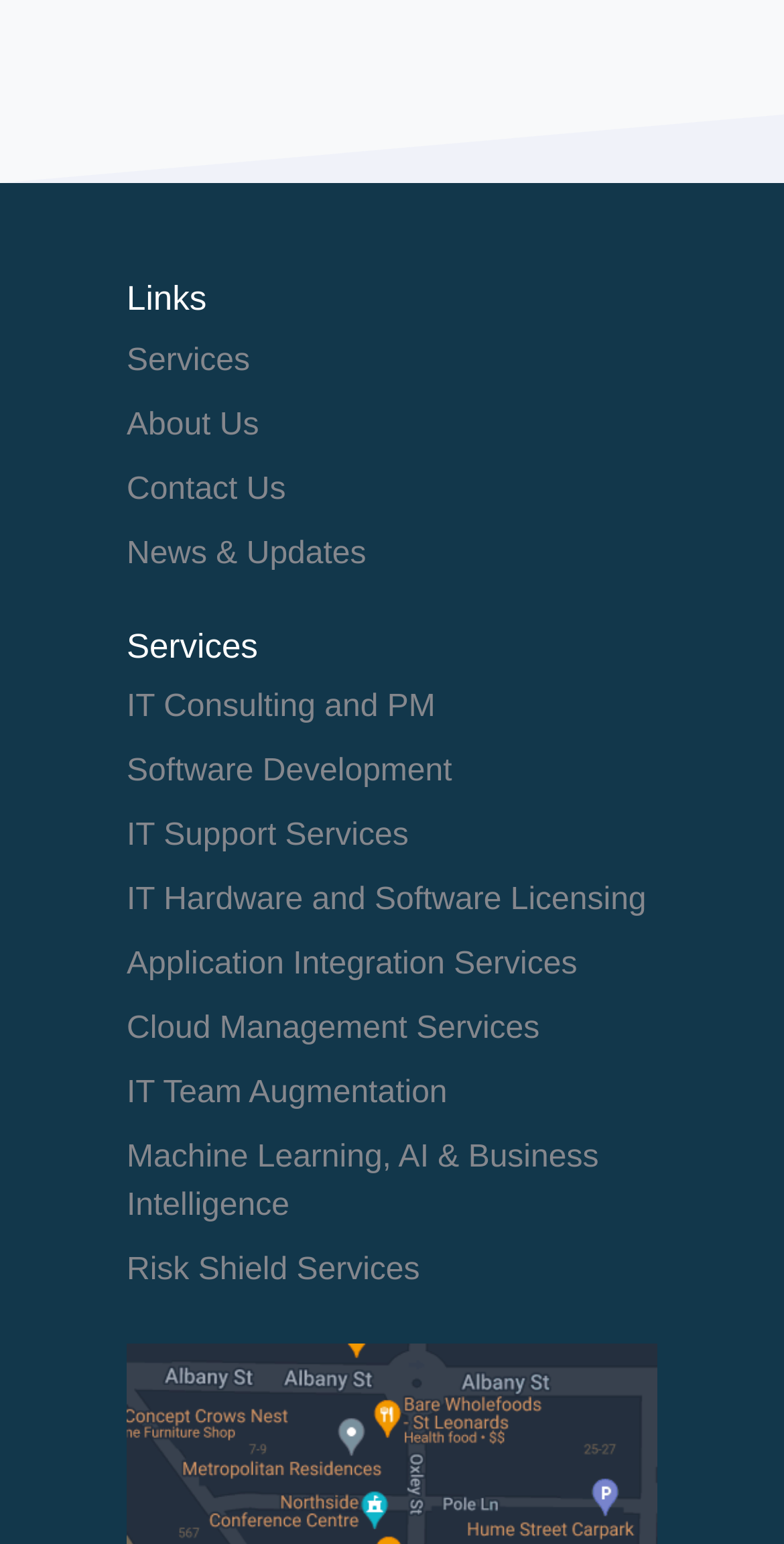Provide a brief response to the question below using one word or phrase:
What is the last service listed?

Risk Shield Services